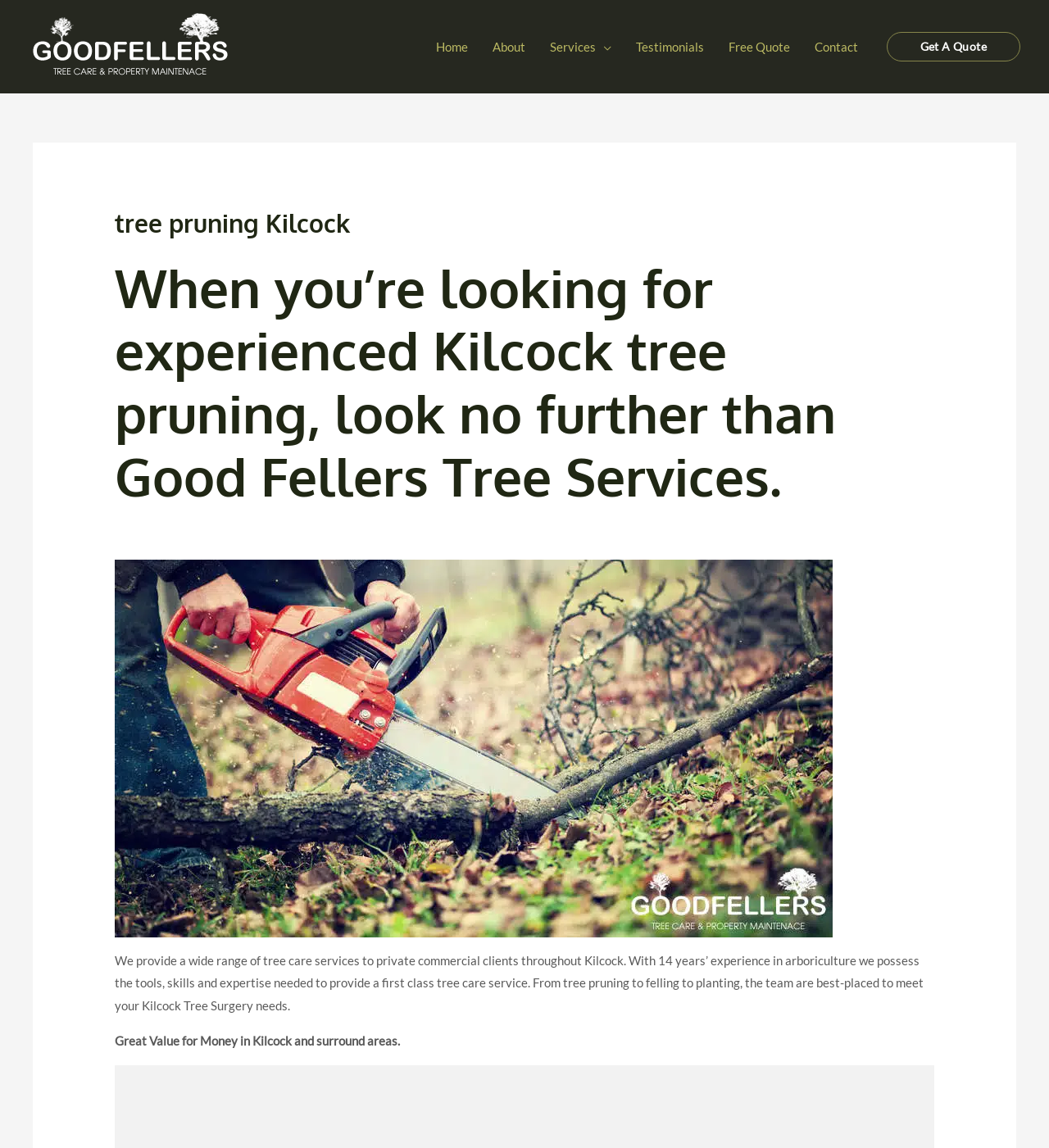What is the headline of the webpage?

tree pruning Kilcock